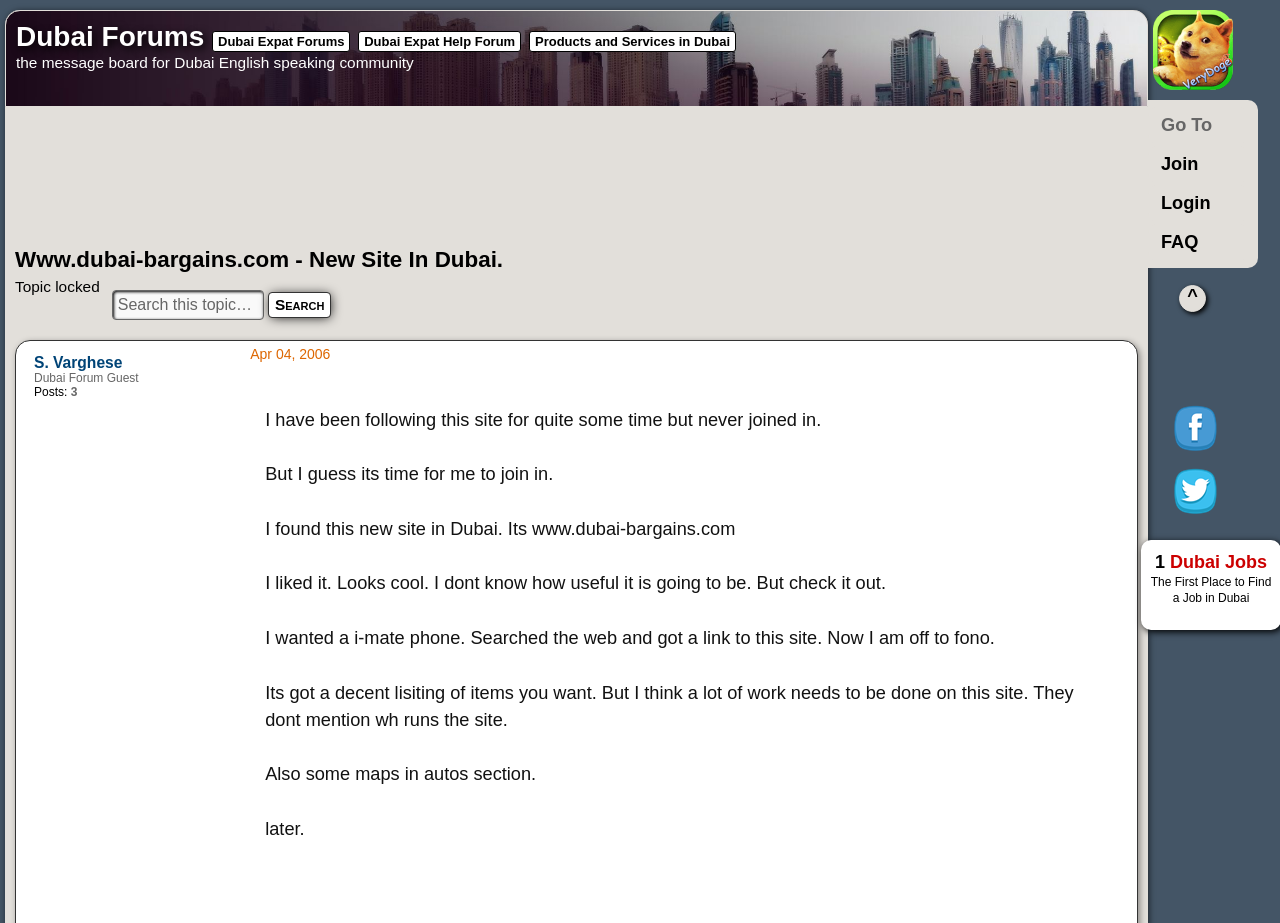Please determine the bounding box coordinates of the element to click in order to execute the following instruction: "View the topic posted by S. Varghese". The coordinates should be four float numbers between 0 and 1, specified as [left, top, right, bottom].

[0.027, 0.383, 0.096, 0.401]